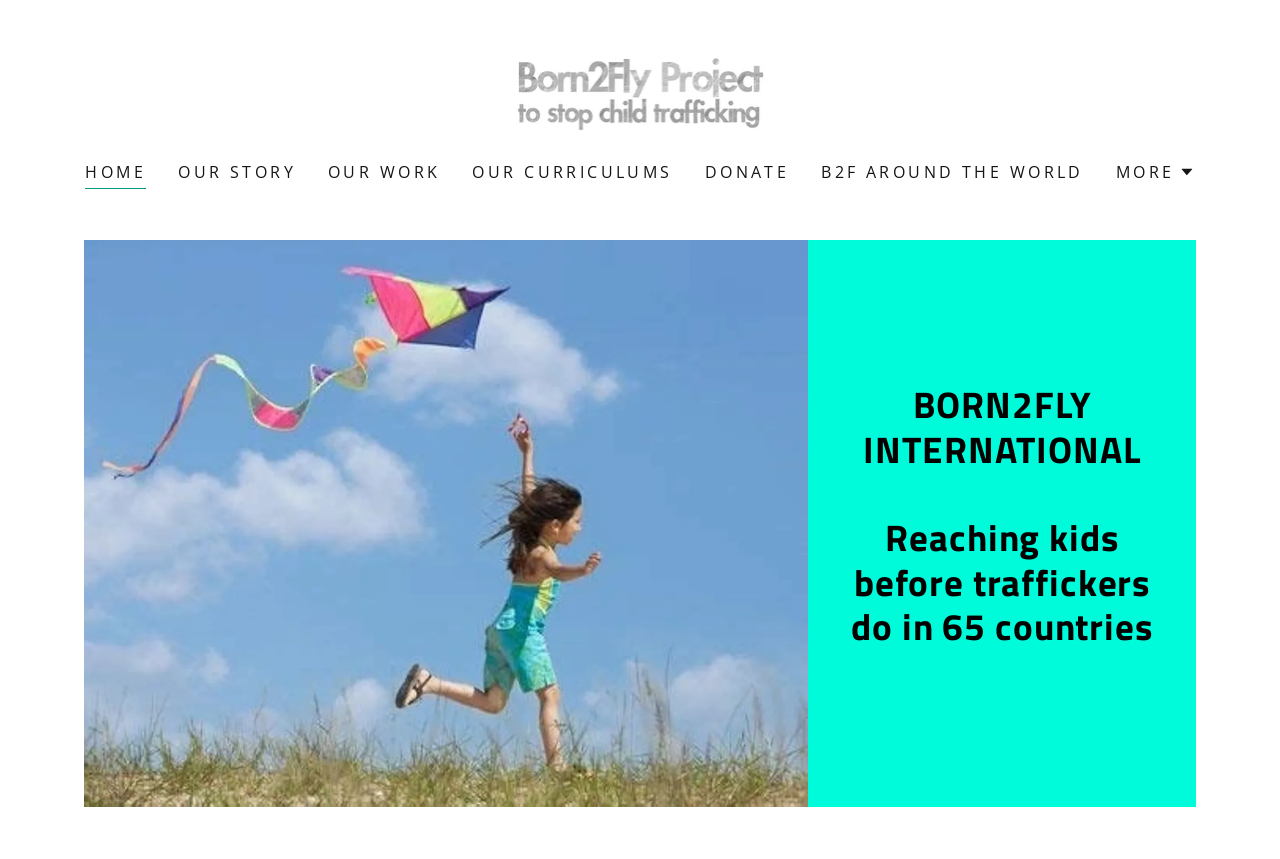Locate the bounding box of the UI element defined by this description: "Our story". The coordinates should be given as four float numbers between 0 and 1, formatted as [left, top, right, bottom].

[0.135, 0.179, 0.236, 0.221]